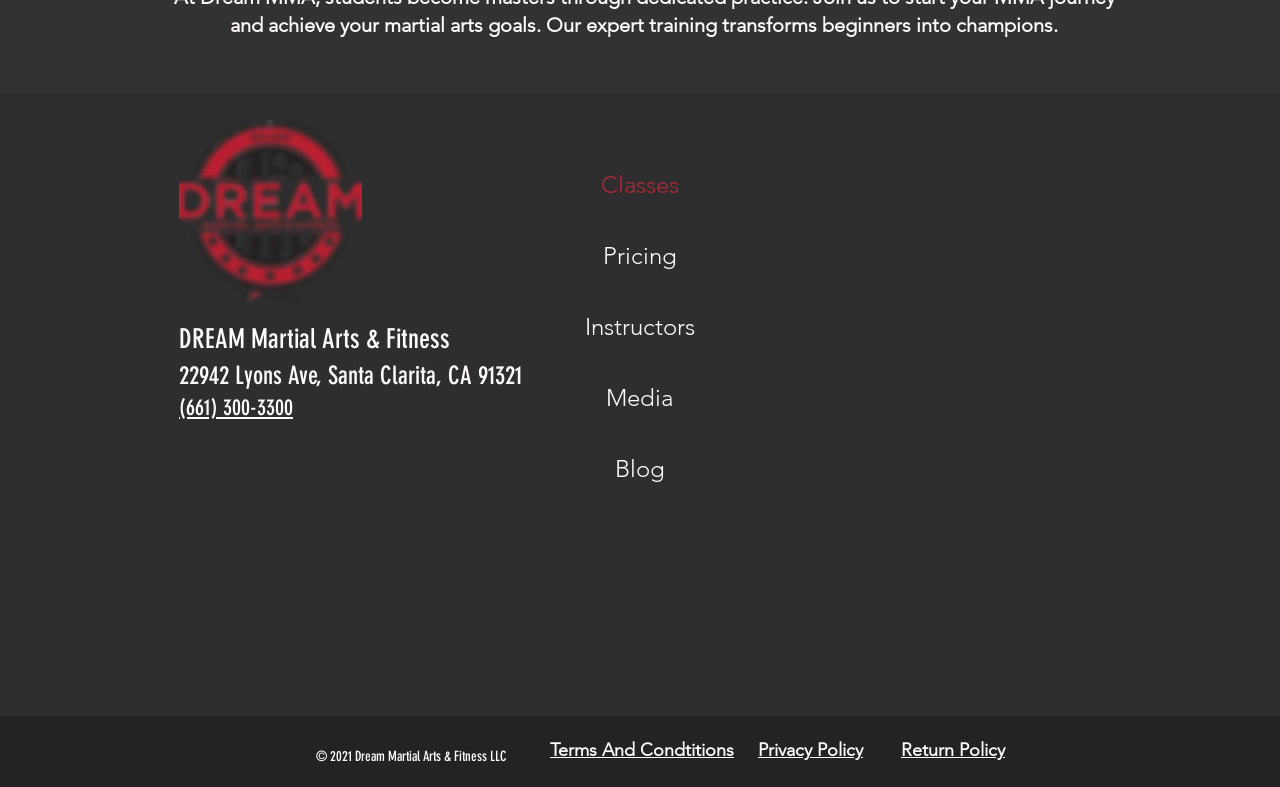What is the address of Dream Martial Arts & Fitness? Based on the image, give a response in one word or a short phrase.

22942 Lyons Ave, Santa Clarita, CA 91321